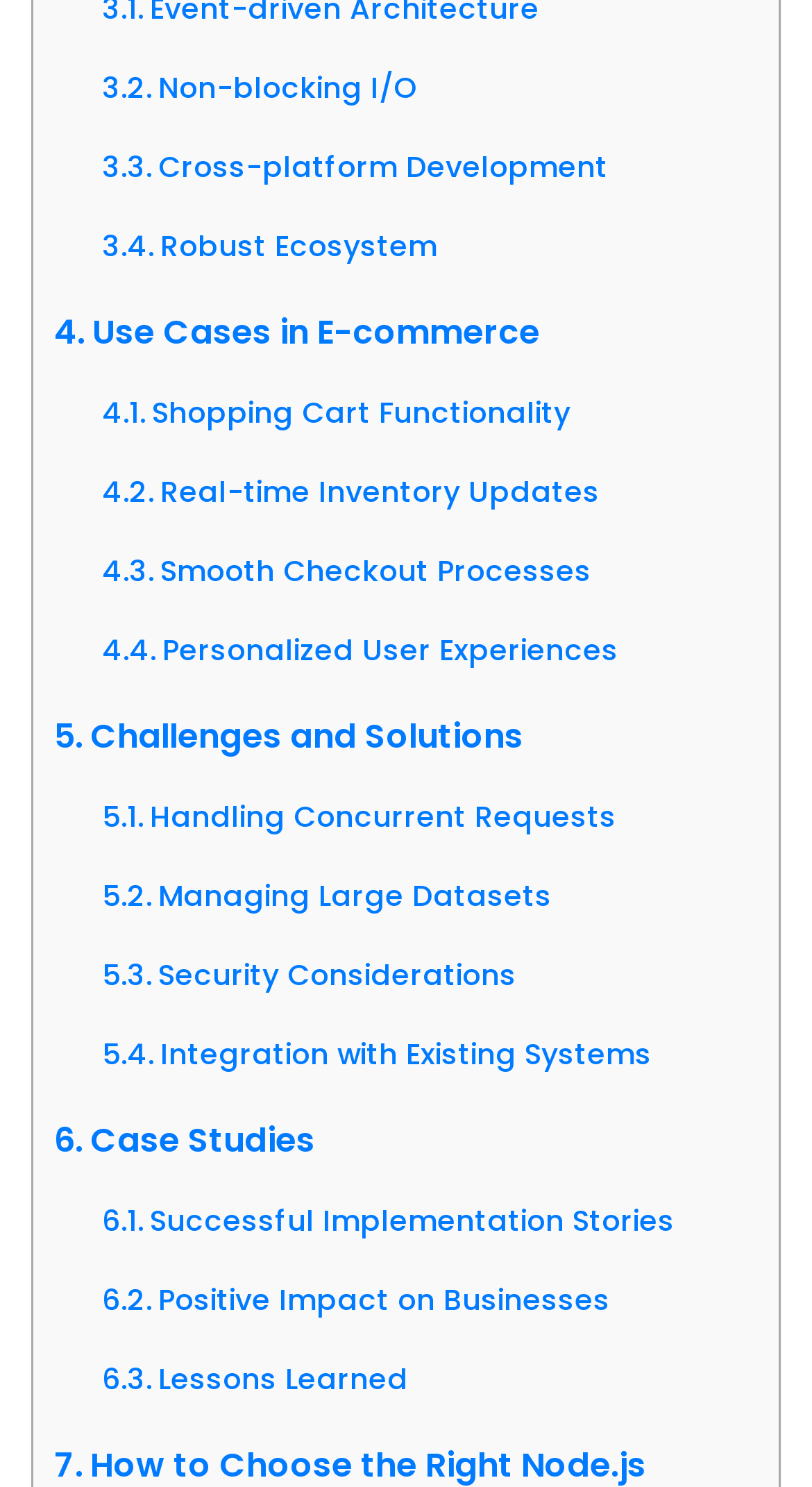Using the element description provided, determine the bounding box coordinates in the format (top-left x, top-left y, bottom-right x, bottom-right y). Ensure that all values are floating point numbers between 0 and 1. Element description: Security Considerations

[0.126, 0.629, 0.636, 0.682]